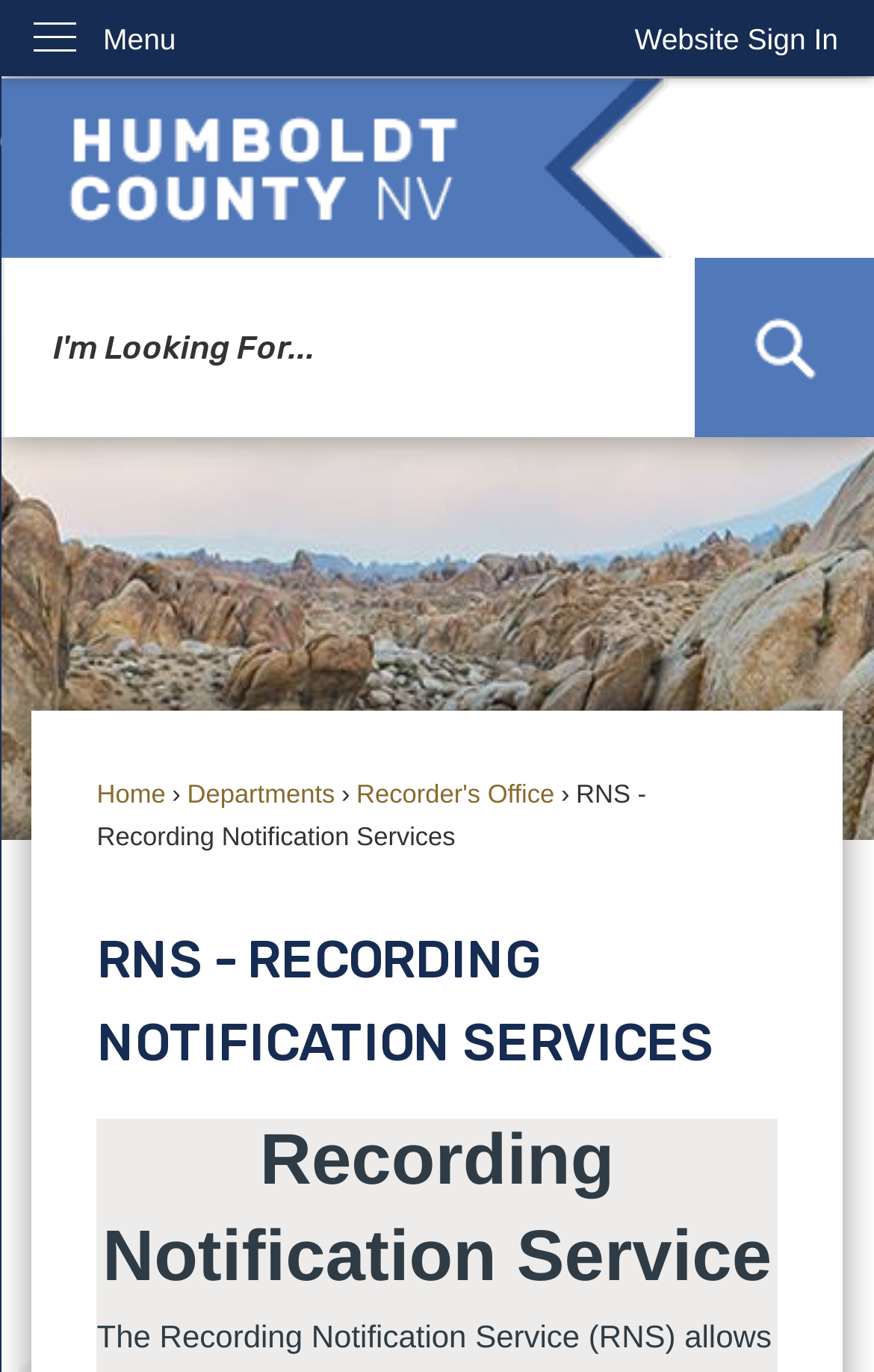Please find and report the bounding box coordinates of the element to click in order to perform the following action: "Sign in to the website". The coordinates should be expressed as four float numbers between 0 and 1, in the format [left, top, right, bottom].

[0.685, 0.0, 1.0, 0.057]